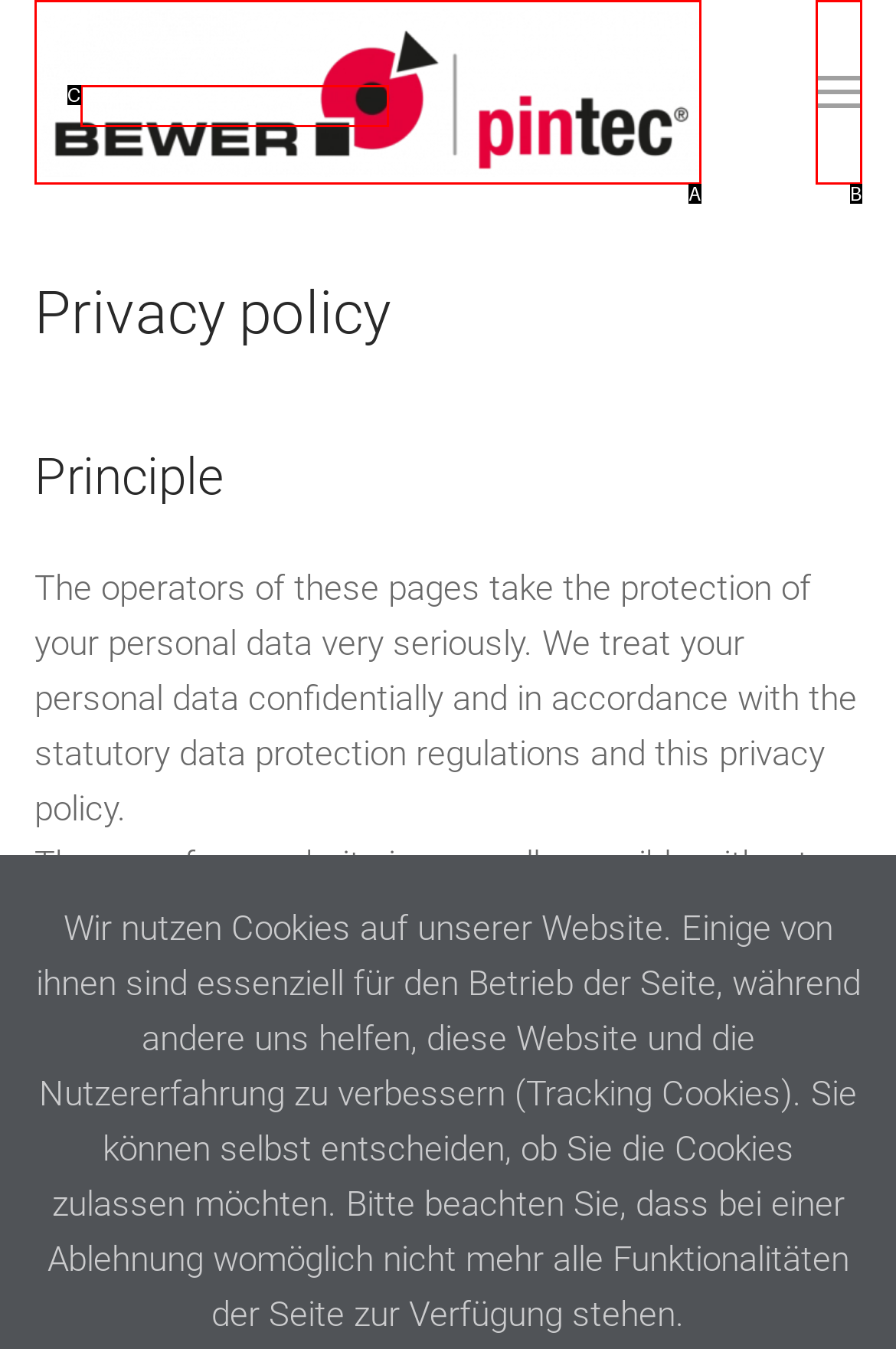Based on the element description: aria-label="Open menu", choose the best matching option. Provide the letter of the option directly.

B